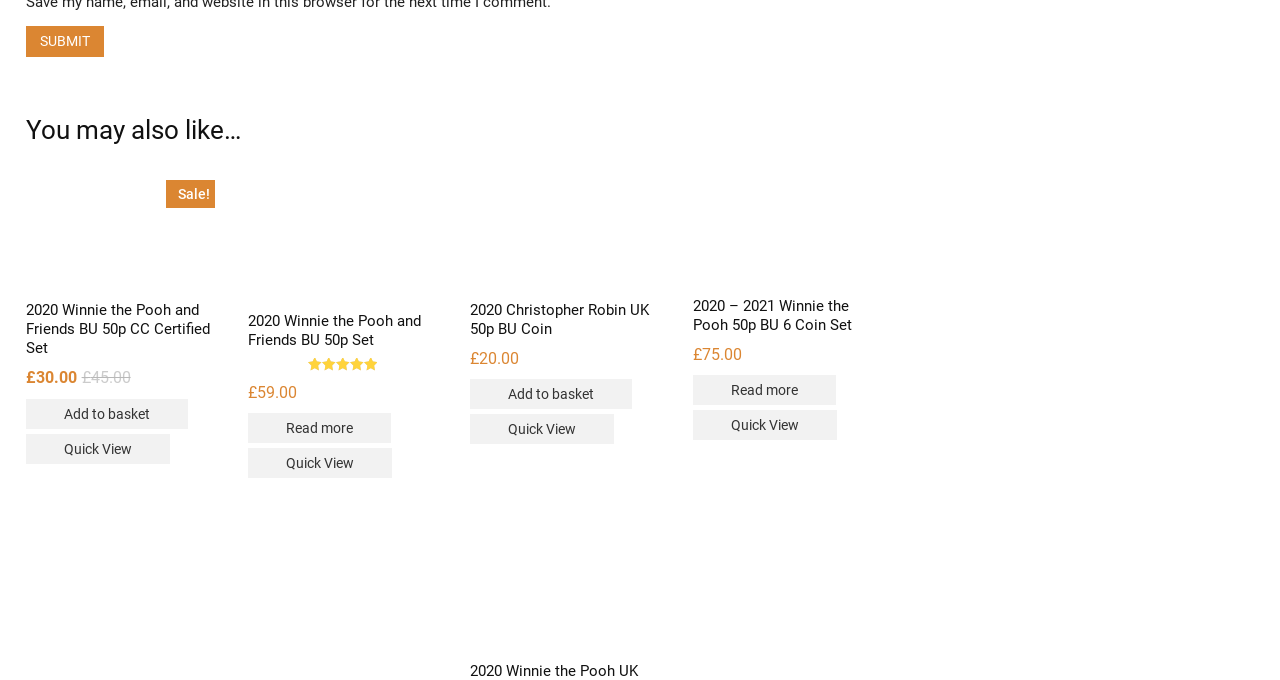What is the price of the 2020 Winnie the Pooh and Friends BU 50p CC Certified Set?
Using the screenshot, give a one-word or short phrase answer.

£30.00